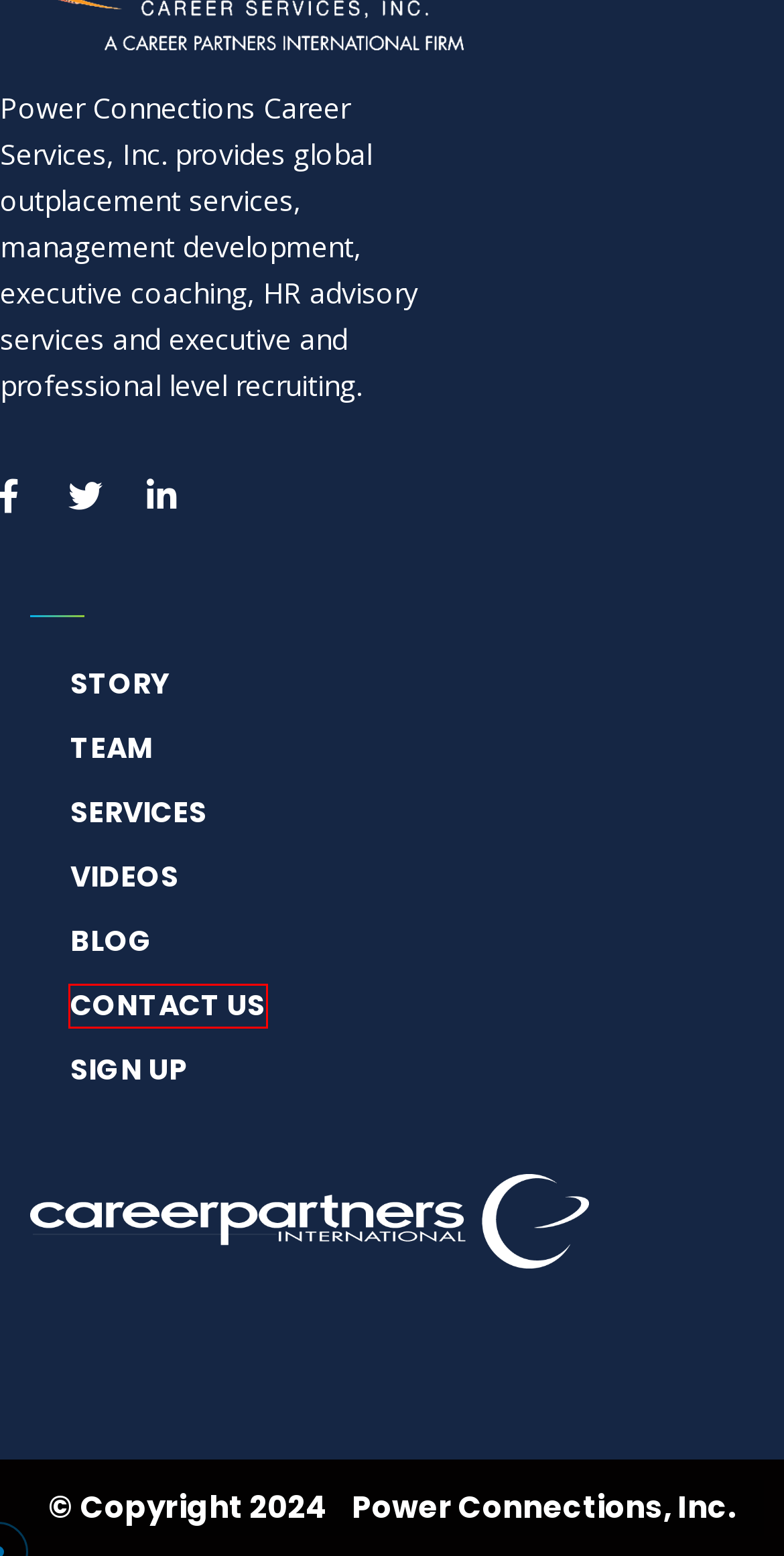Given a webpage screenshot with a red bounding box around a particular element, identify the best description of the new webpage that will appear after clicking on the element inside the red bounding box. Here are the candidates:
A. Blog – Power Connections
B. Contact – Power Connections
C. TAKE THE NEXT STEP IN YOUR CAREER!
D. Services – Power Connections
E. Videos – Power Connections
F. Another Platform: Thriving – Power Connections
G. The Power Connections Story – Power Connections
H. Power Connections Team – Power Connections

B